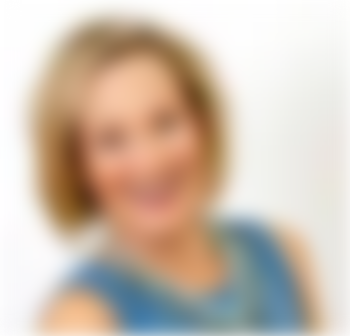Answer the question in a single word or phrase:
What type of media outlets has Randi Levin's expertise been highlighted in?

Notable media outlets